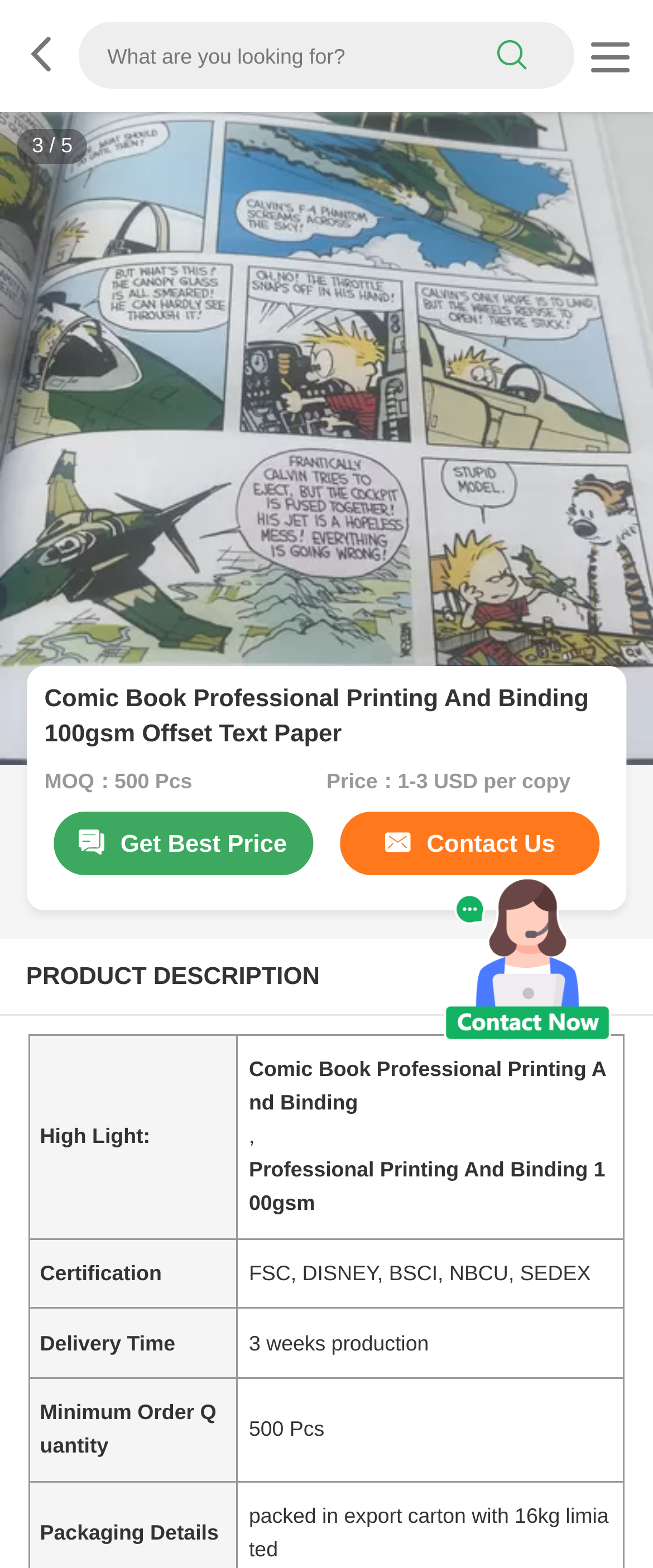Identify the bounding box of the UI element that matches this description: "Get Best Price".

[0.081, 0.518, 0.479, 0.558]